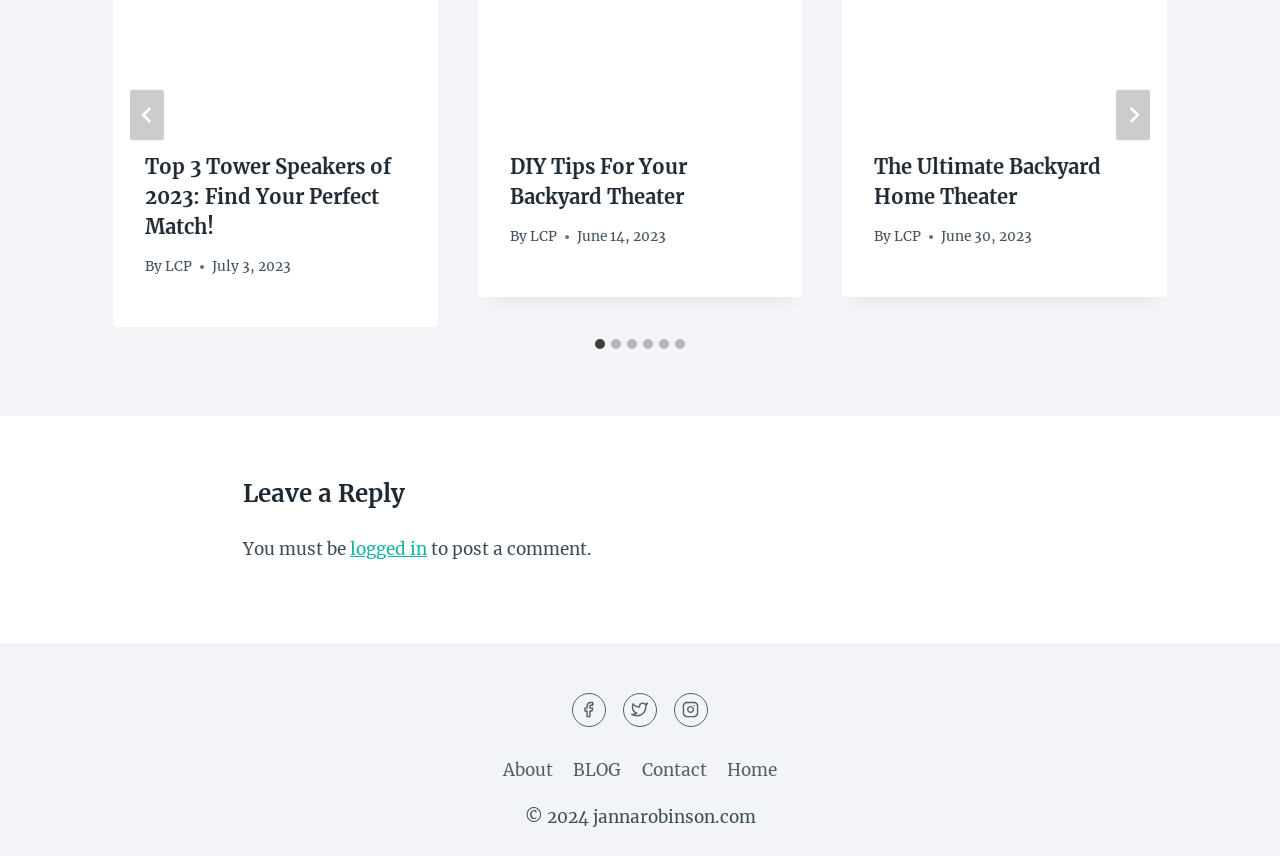Based on the element description logged in, identify the bounding box of the UI element in the given webpage screenshot. The coordinates should be in the format (top-left x, top-left y, bottom-right x, bottom-right y) and must be between 0 and 1.

[0.273, 0.628, 0.334, 0.654]